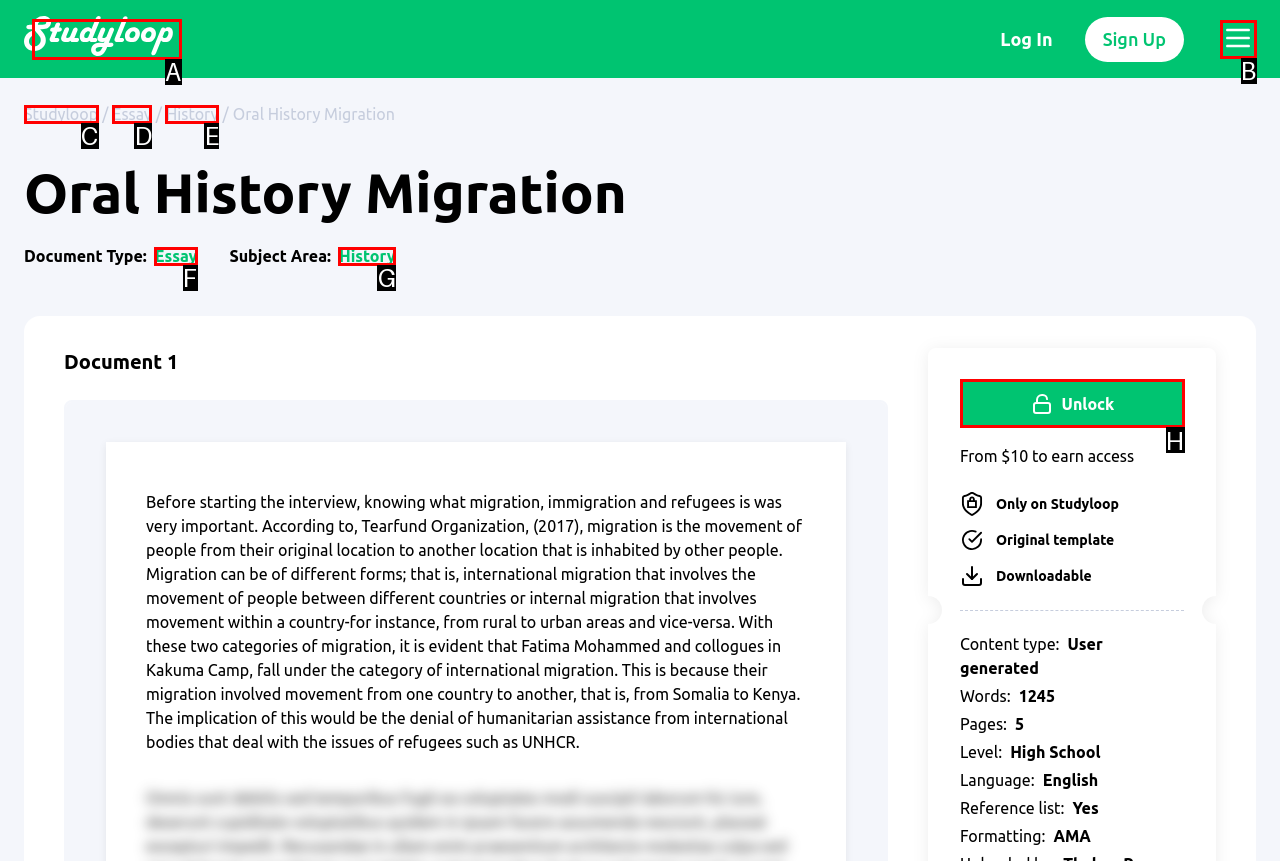Identify which lettered option to click to carry out the task: Click the 'Unlock' button. Provide the letter as your answer.

H